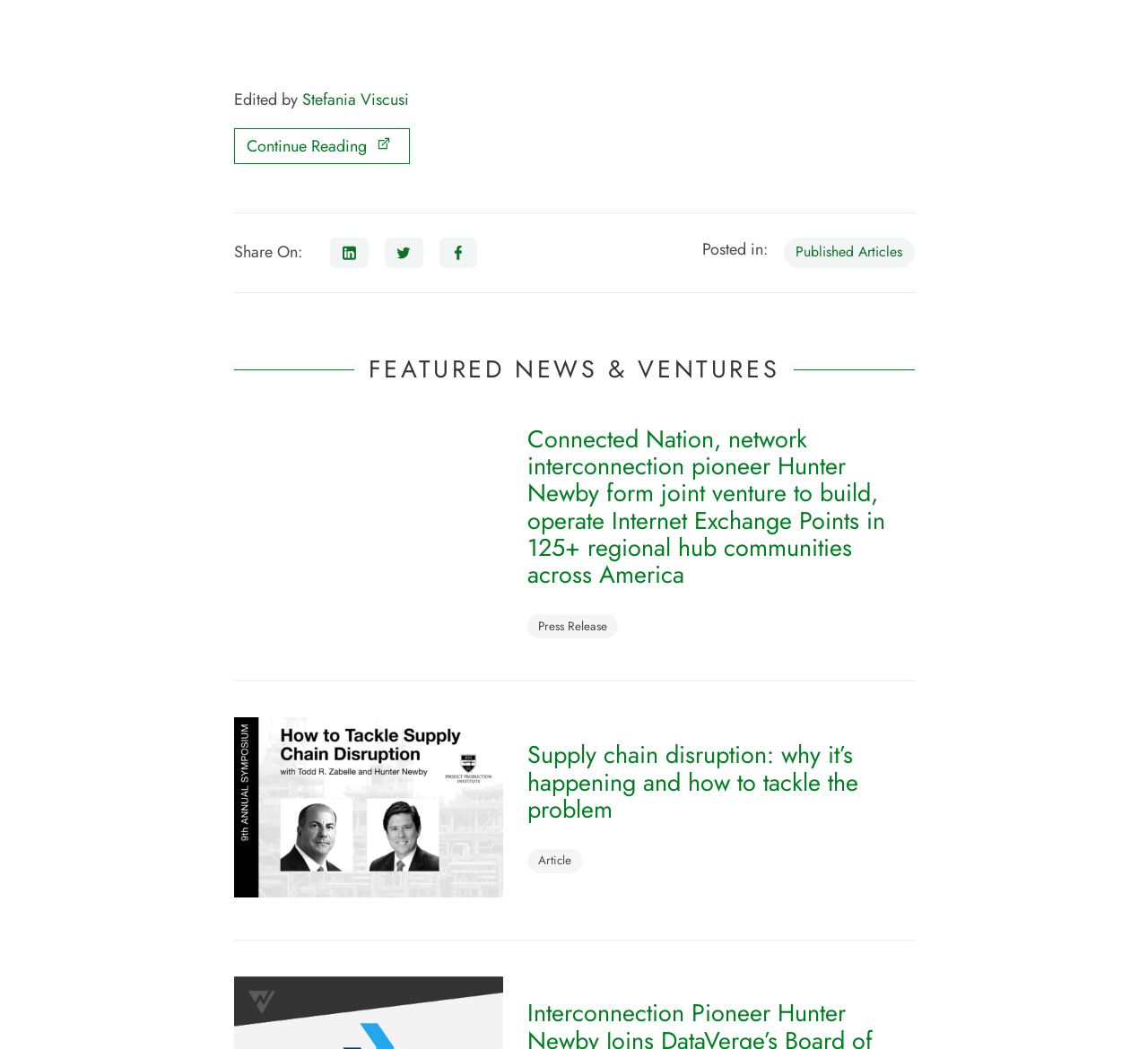Highlight the bounding box of the UI element that corresponds to this description: "linkedin".

[0.288, 0.227, 0.321, 0.256]